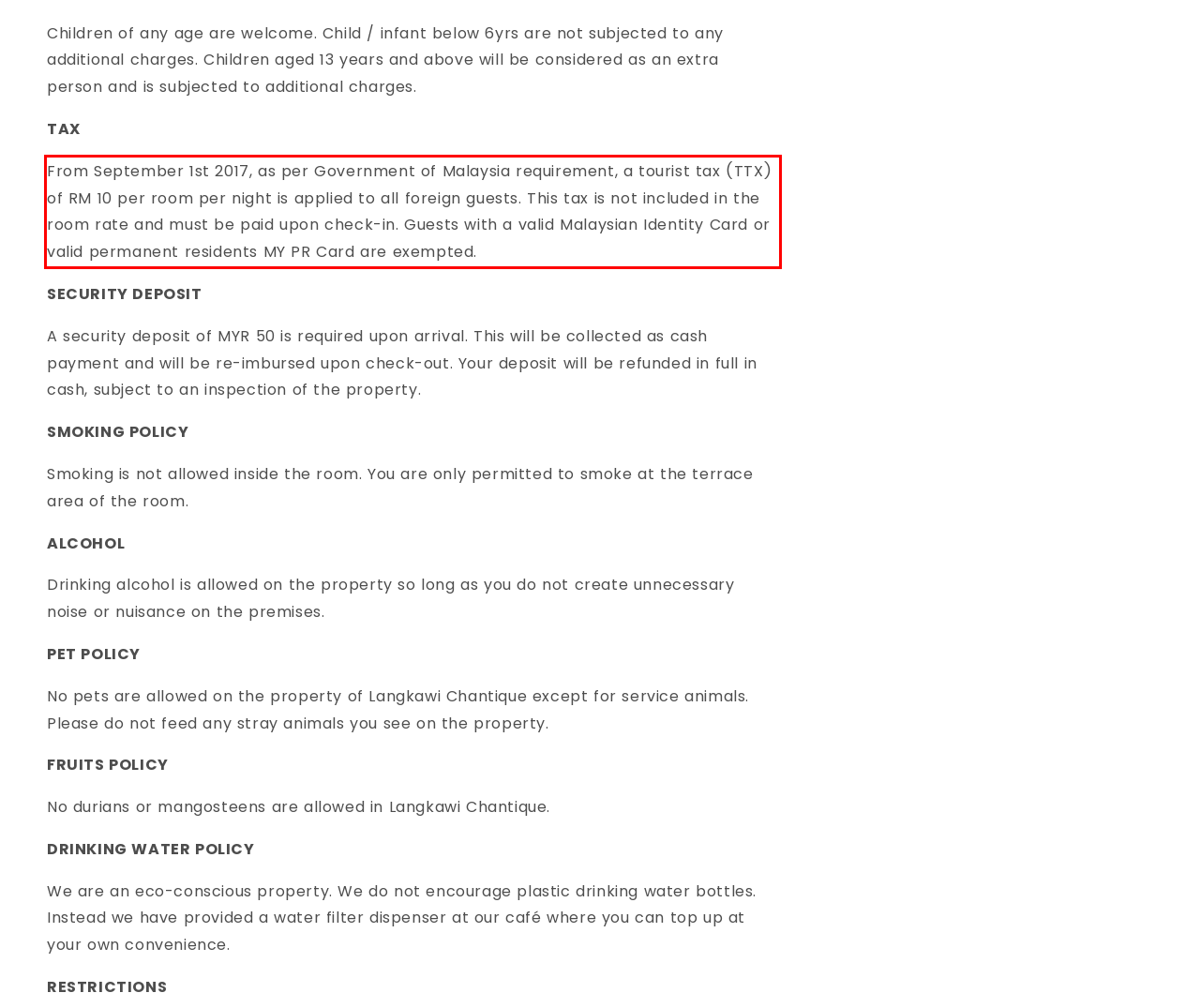Identify the red bounding box in the webpage screenshot and perform OCR to generate the text content enclosed.

From September 1st 2017, as per Government of Malaysia requirement, a tourist tax (TTX) of RM 10 per room per night is applied to all foreign guests. This tax is not included in the room rate and must be paid upon check-in. Guests with a valid Malaysian Identity Card or valid permanent residents MY PR Card are exempted.